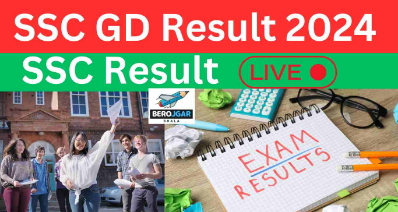Formulate a detailed description of the image content.

The image promotes the announcement of the SSC GD Result 2024, highlighted with vibrant text stating "LIVE" to indicate real-time updates. It features a group of jubilant individuals, presumably celebrating their exam results, positioned against a backdrop of an educational or institutional setting. The layout includes a notebook displaying "EXAM RESULTS" prominently, alongside colorful examination materials and stationery items scattered around, suggesting a busy, academic atmosphere. The branding for "Berojgar Shala" is also visible, emphasizing the platform’s role in facilitating job and exam information for students and job seekers. The overall composition conveys excitement and urgency regarding the exam results.